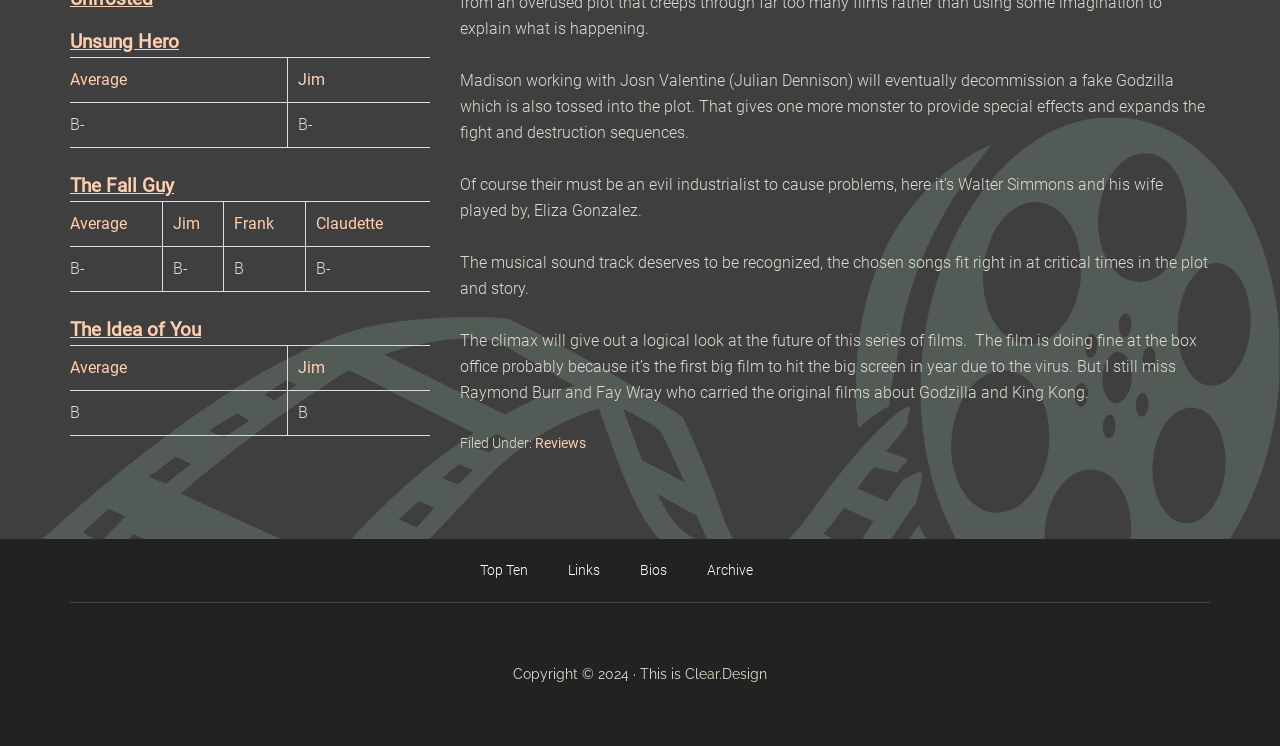Specify the bounding box coordinates of the element's region that should be clicked to achieve the following instruction: "Click on the 'Unsung Hero' link". The bounding box coordinates consist of four float numbers between 0 and 1, in the format [left, top, right, bottom].

[0.055, 0.04, 0.14, 0.071]